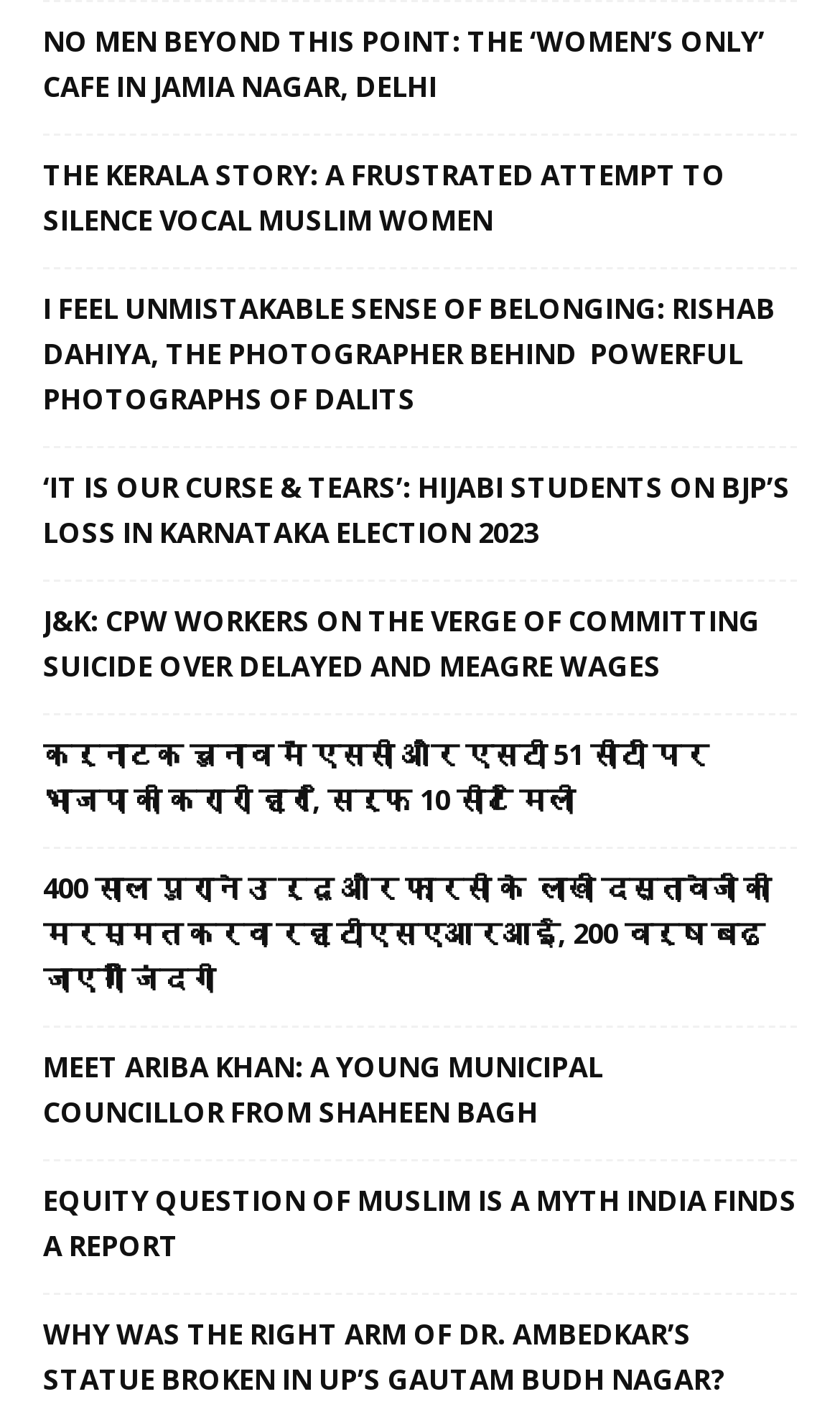Please provide the bounding box coordinates for the element that needs to be clicked to perform the following instruction: "Learn about the Kerala story and the attempt to silence vocal Muslim women". The coordinates should be given as four float numbers between 0 and 1, i.e., [left, top, right, bottom].

[0.051, 0.109, 0.949, 0.173]